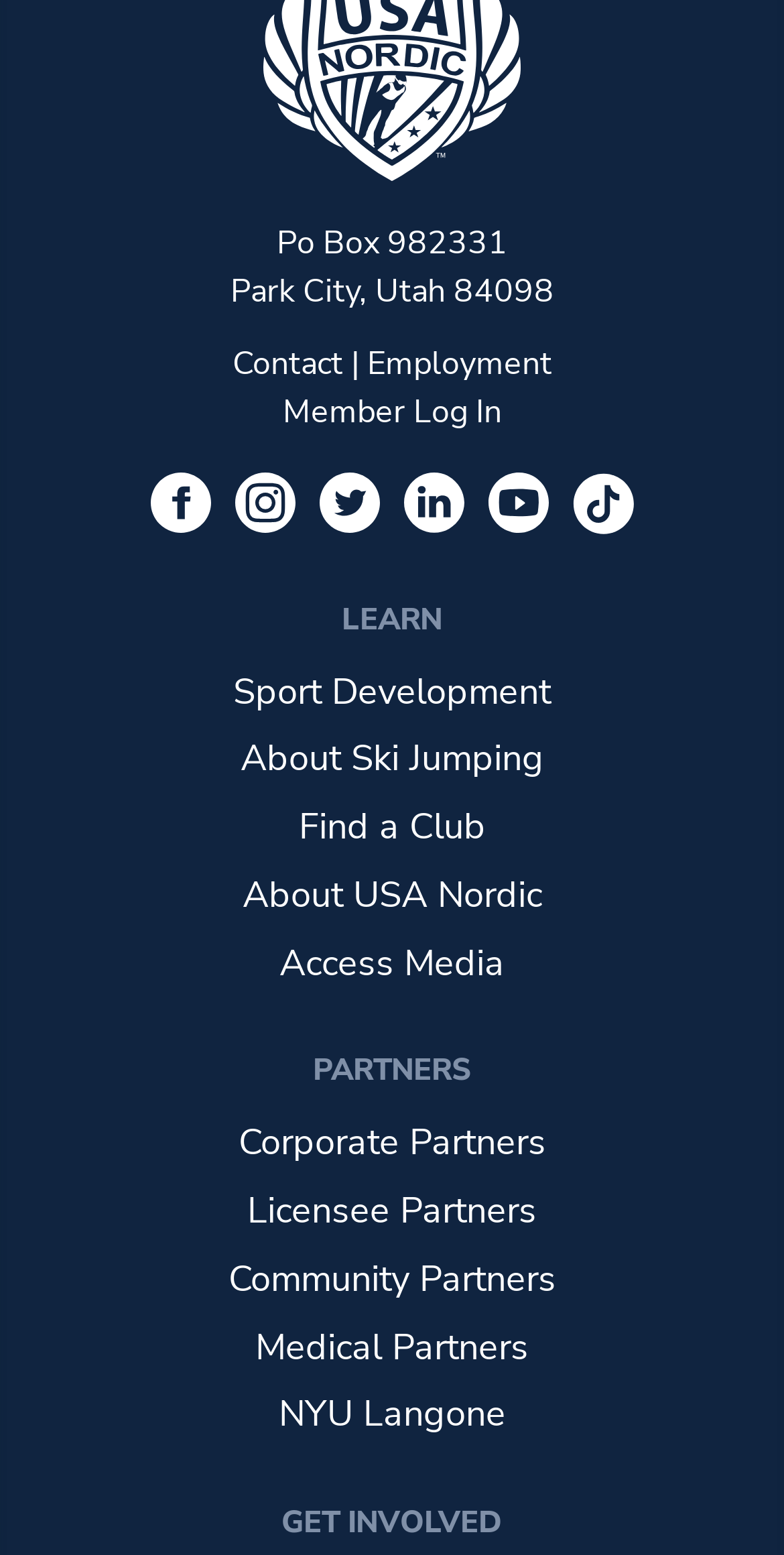What is the last link under the 'PARTNERS' heading?
Answer the question with a detailed and thorough explanation.

The 'PARTNERS' heading is located in the lower middle of the webpage, and under it, there are several links. I counted the links to find the last one, which is 'NYU Langone'.